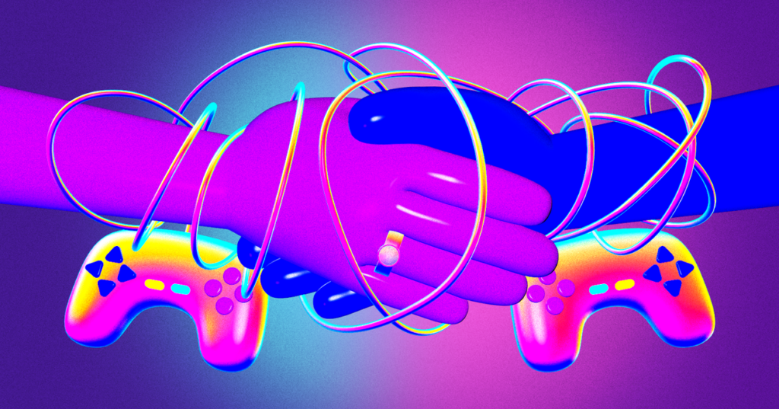What is the theme of the article?
Answer the question in a detailed and comprehensive manner.

The caption highlights the theme of cooperative gameplay, emphasizing the joy of engaging in video games with a partner, as suggested by the article title 'My Girlfriend And I Played A Video Game About Divorce'.